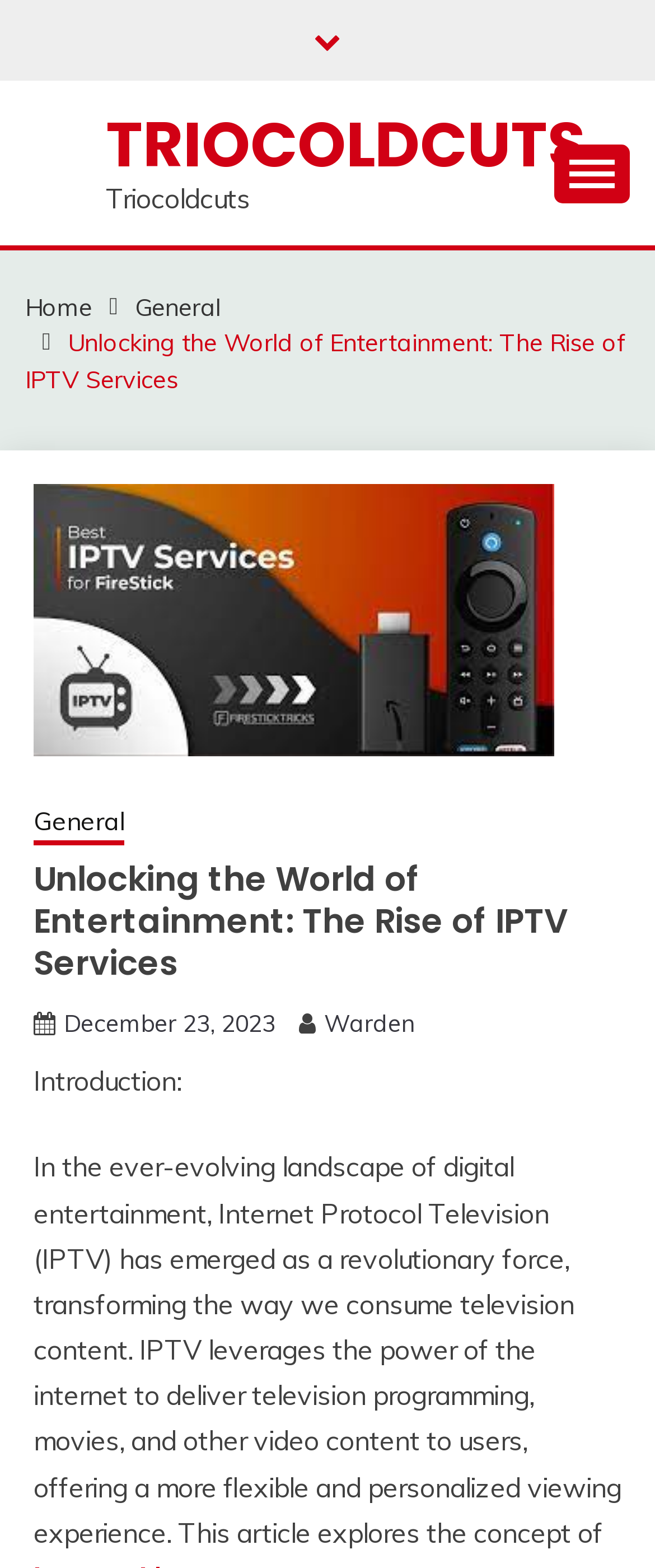Please provide the bounding box coordinates for the element that needs to be clicked to perform the following instruction: "Click the Home link". The coordinates should be given as four float numbers between 0 and 1, i.e., [left, top, right, bottom].

[0.038, 0.186, 0.141, 0.206]